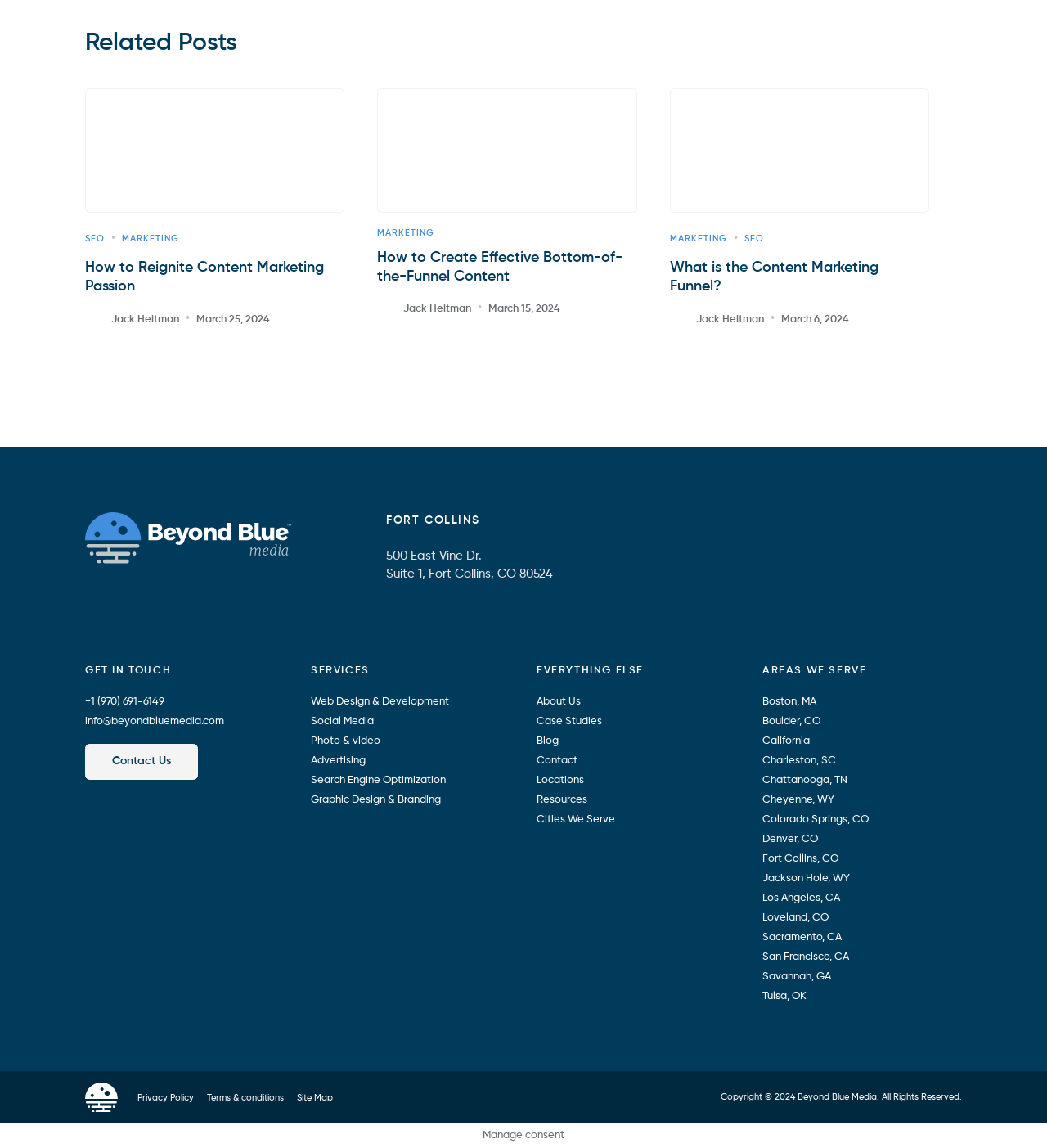Can you find the bounding box coordinates of the area I should click to execute the following instruction: "Click on 'How to Reignite Content Marketing Passion'"?

[0.081, 0.077, 0.329, 0.186]